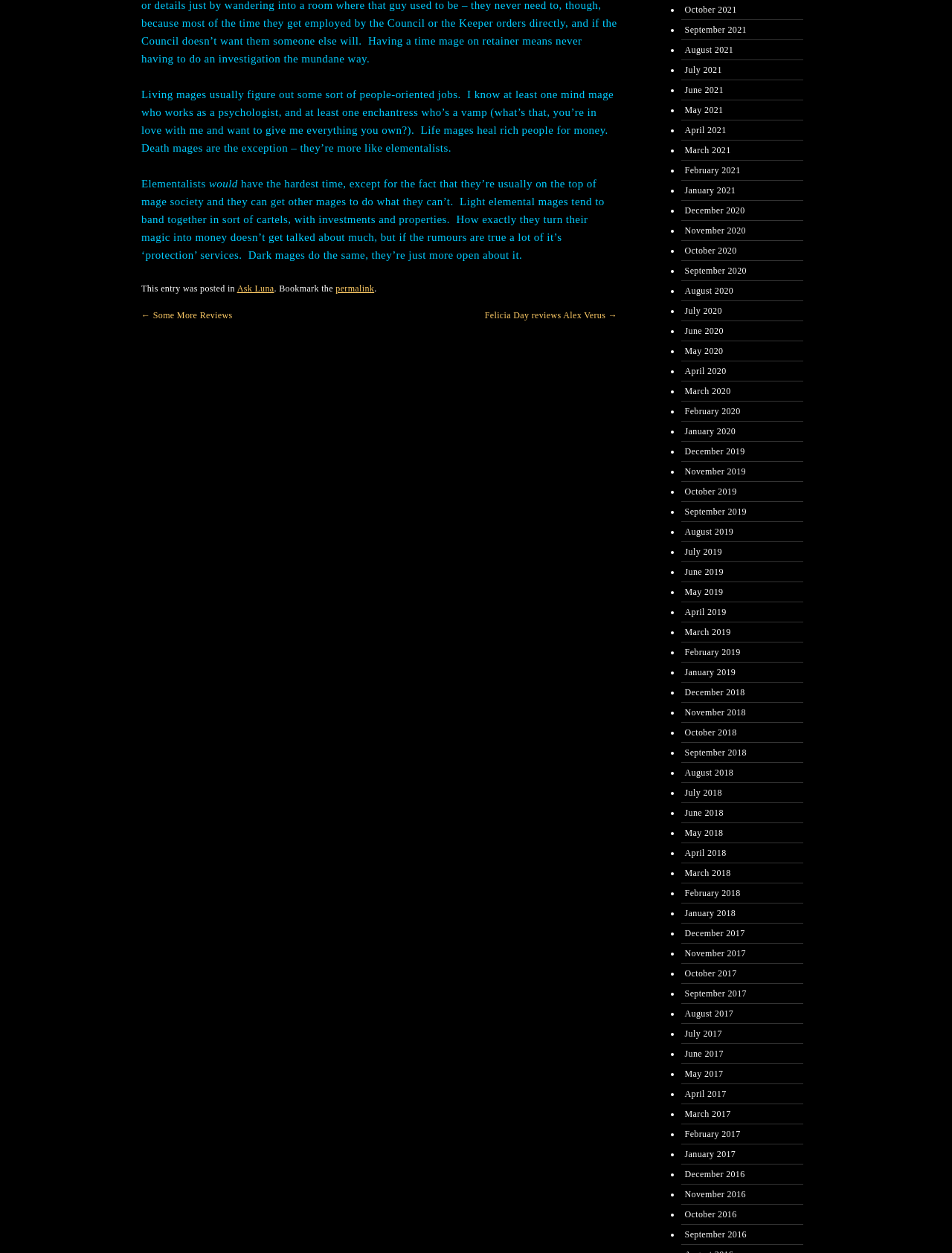Identify the bounding box coordinates for the UI element described as follows: "May 2019". Ensure the coordinates are four float numbers between 0 and 1, formatted as [left, top, right, bottom].

[0.719, 0.468, 0.84, 0.477]